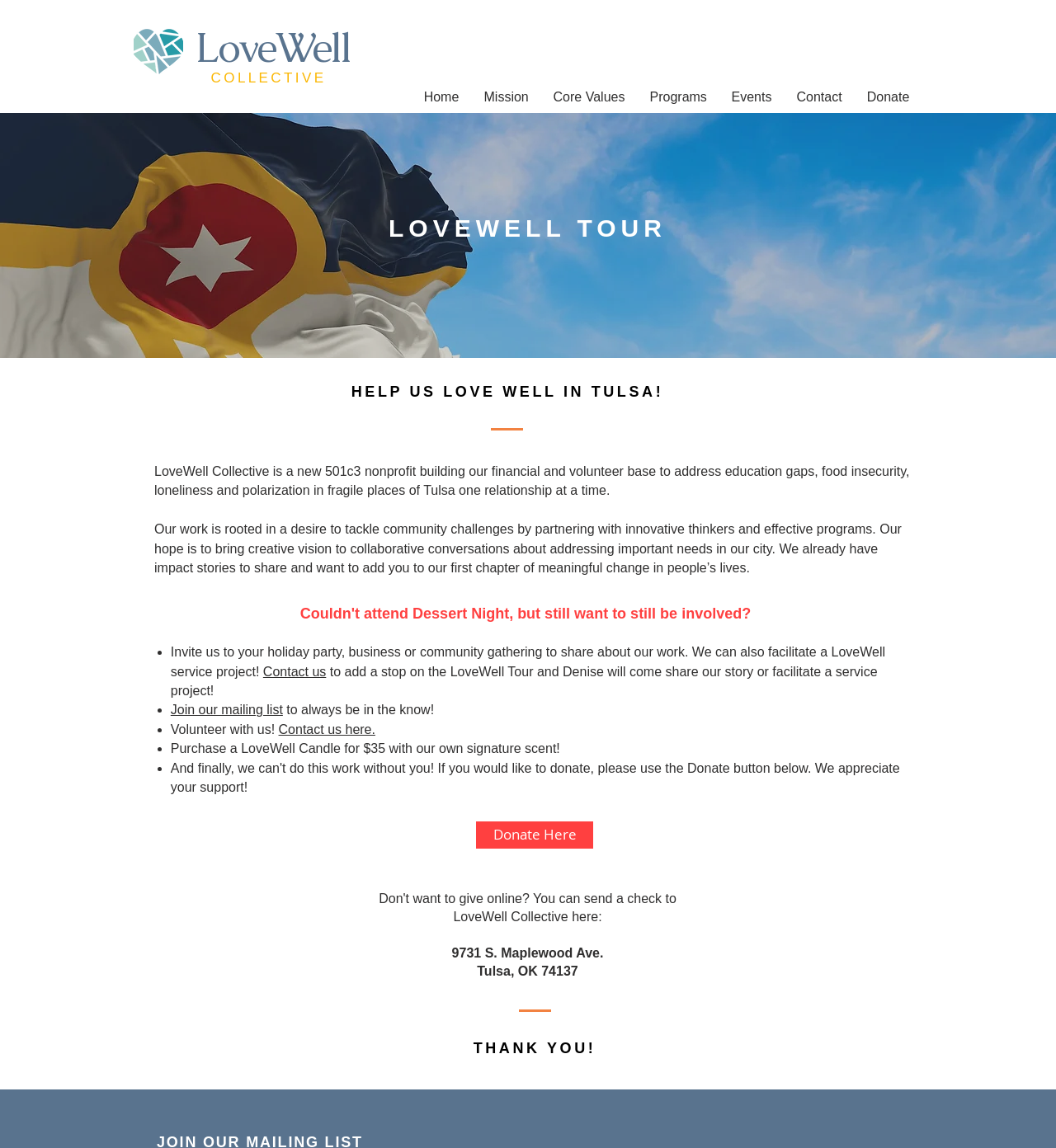Please provide the bounding box coordinates for the element that needs to be clicked to perform the following instruction: "Click the 'Donate' button". The coordinates should be given as four float numbers between 0 and 1, i.e., [left, top, right, bottom].

[0.809, 0.075, 0.873, 0.093]